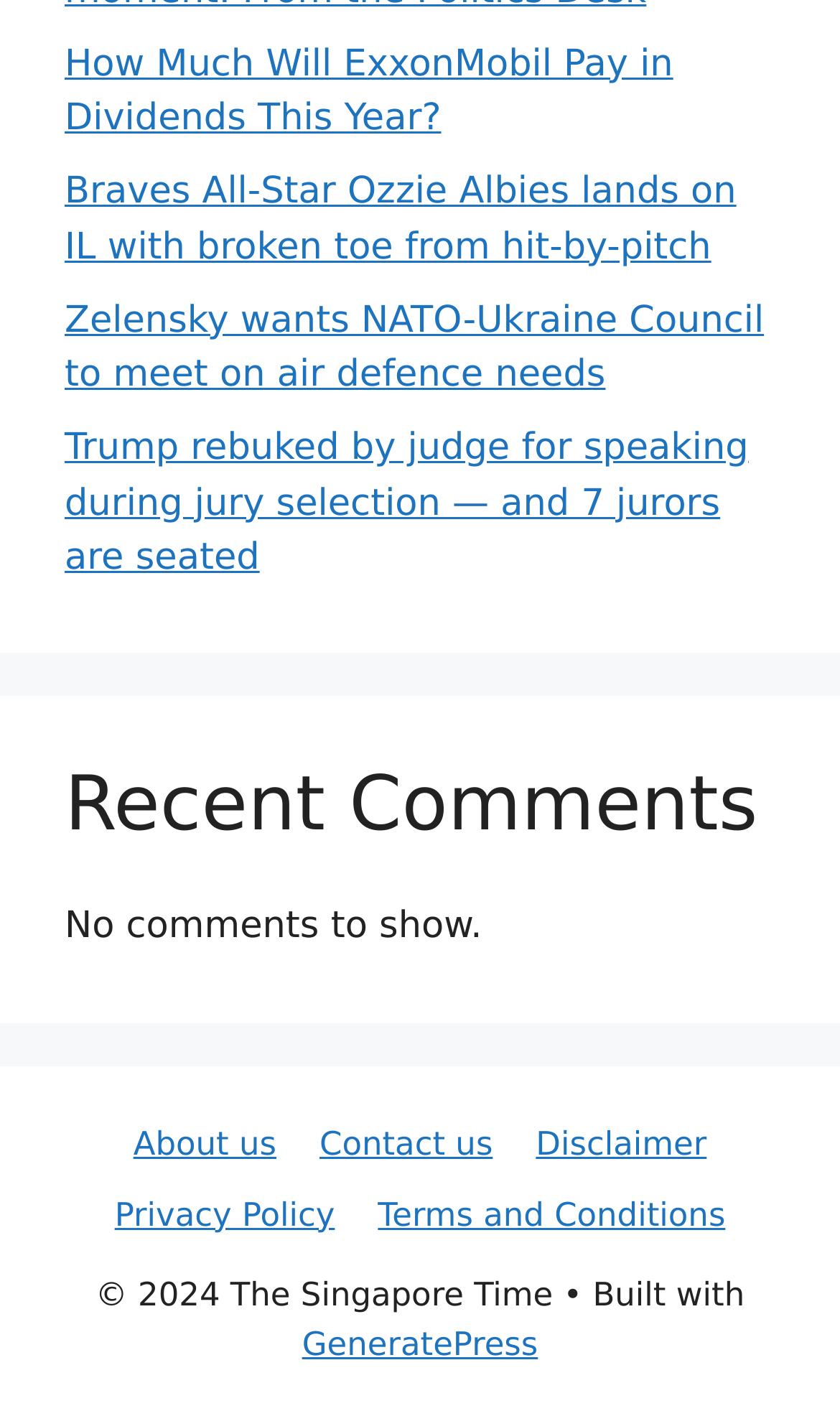Locate the bounding box coordinates of the clickable element to fulfill the following instruction: "Read news about ExxonMobil's dividend". Provide the coordinates as four float numbers between 0 and 1 in the format [left, top, right, bottom].

[0.077, 0.03, 0.801, 0.099]